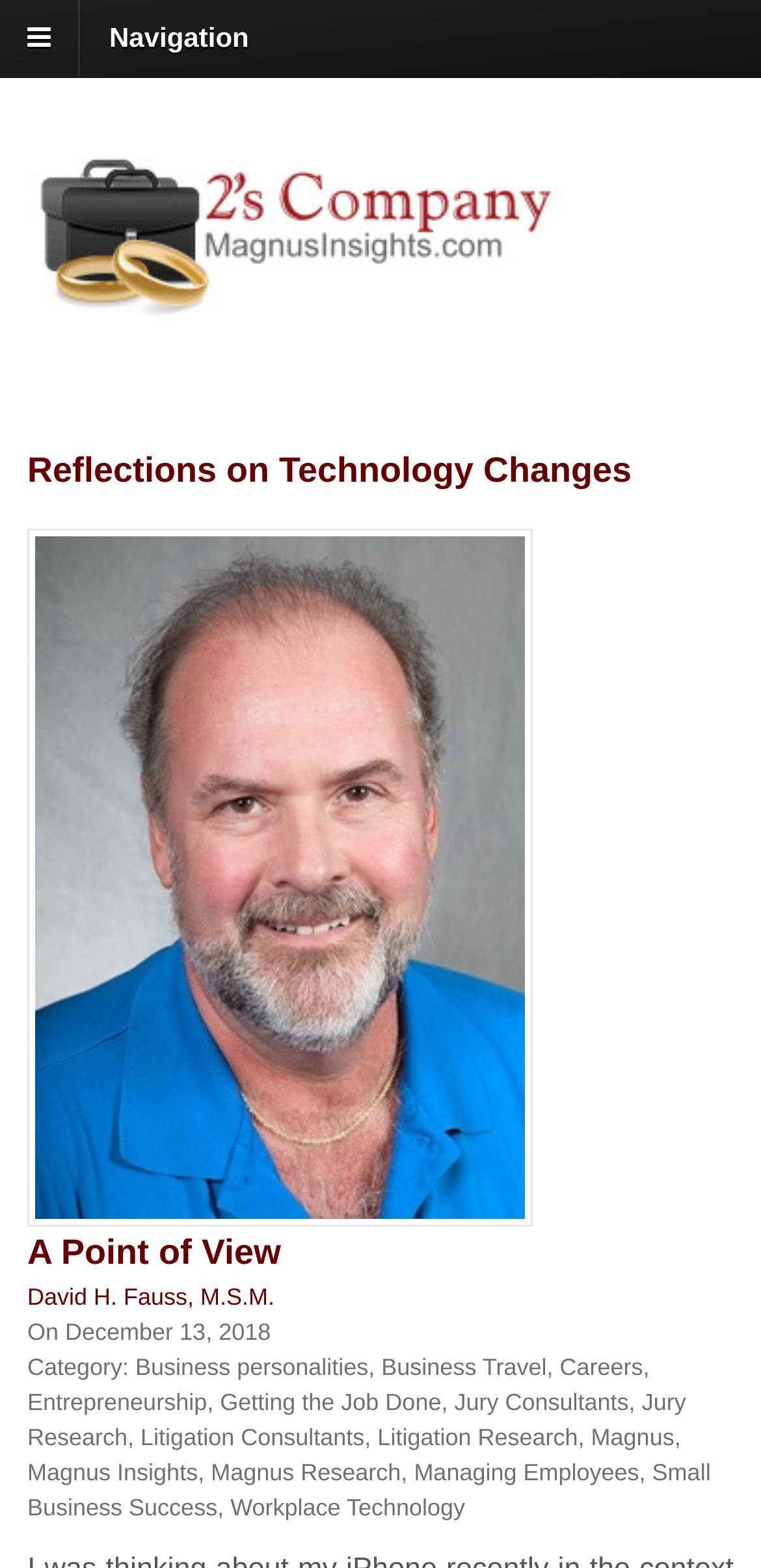Please locate the bounding box coordinates of the element's region that needs to be clicked to follow the instruction: "Click Navigation". The bounding box coordinates should be provided as four float numbers between 0 and 1, i.e., [left, top, right, bottom].

[0.105, 0.005, 0.363, 0.043]